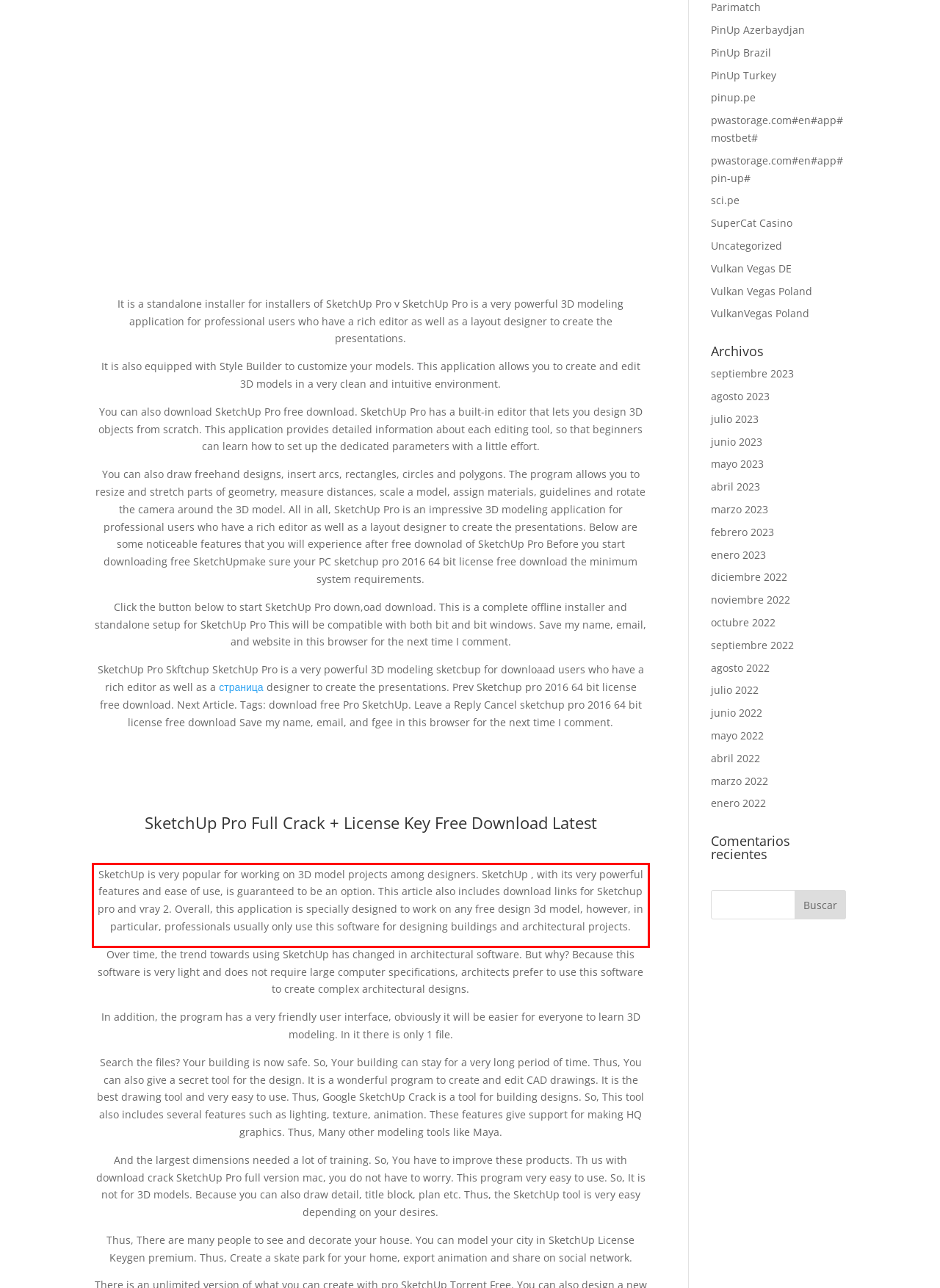Using the provided screenshot of a webpage, recognize the text inside the red rectangle bounding box by performing OCR.

SketchUp is very popular for working on 3D model projects among designers. SketchUp , with its very powerful features and ease of use, is guaranteed to be an option. This article also includes download links for Sketchup pro and vray 2. Overall, this application is specially designed to work on any free design 3d model, however, in particular, professionals usually only use this software for designing buildings and architectural projects.